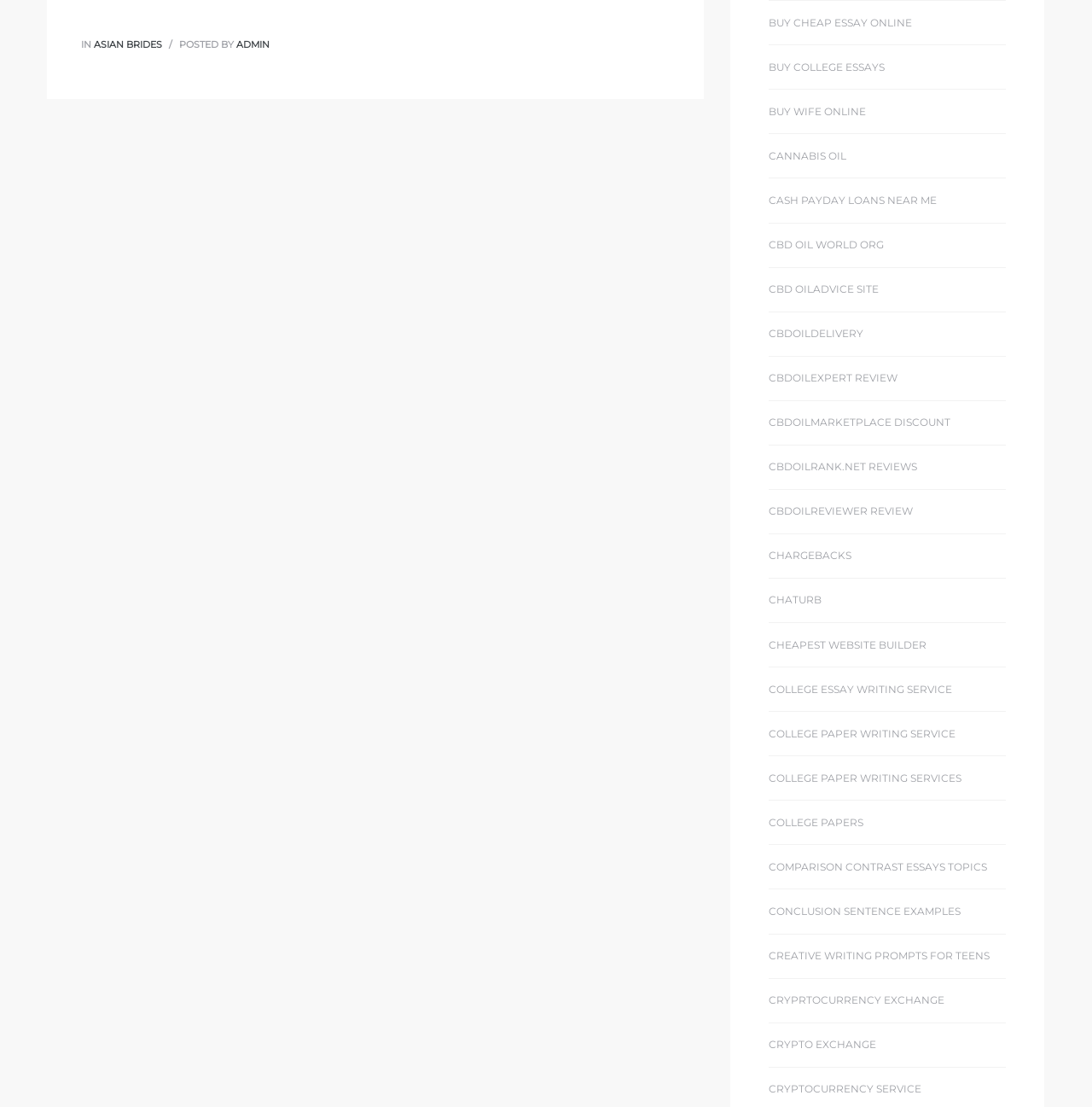Locate the bounding box coordinates of the element you need to click to accomplish the task described by this instruction: "View 'Cheltenham & Gloucester BS v Norgan' case".

None